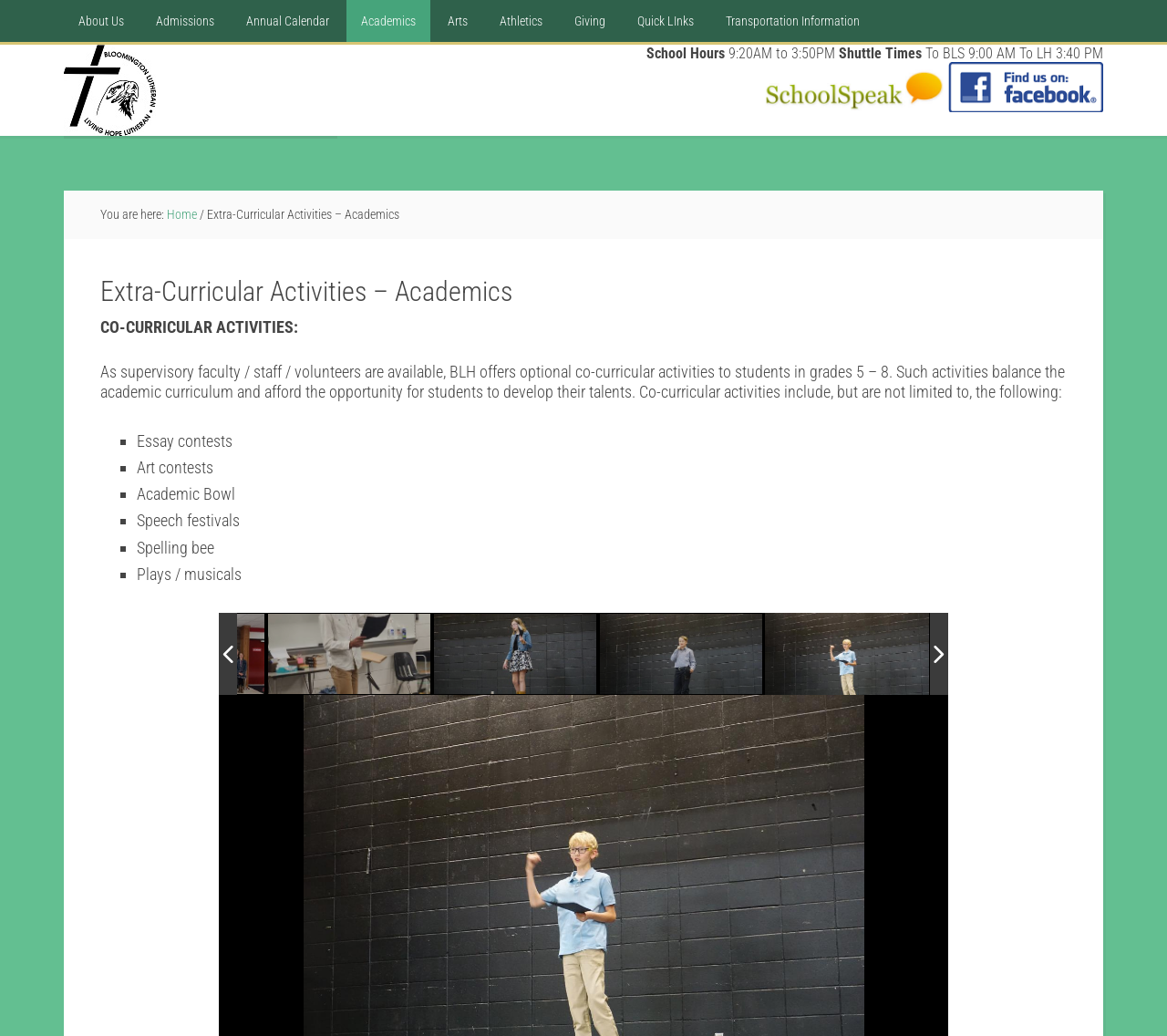Identify the coordinates of the bounding box for the element described below: "Bloomington Living Hope Lutheran School". Return the coordinates as four float numbers between 0 and 1: [left, top, right, bottom].

[0.055, 0.043, 0.289, 0.131]